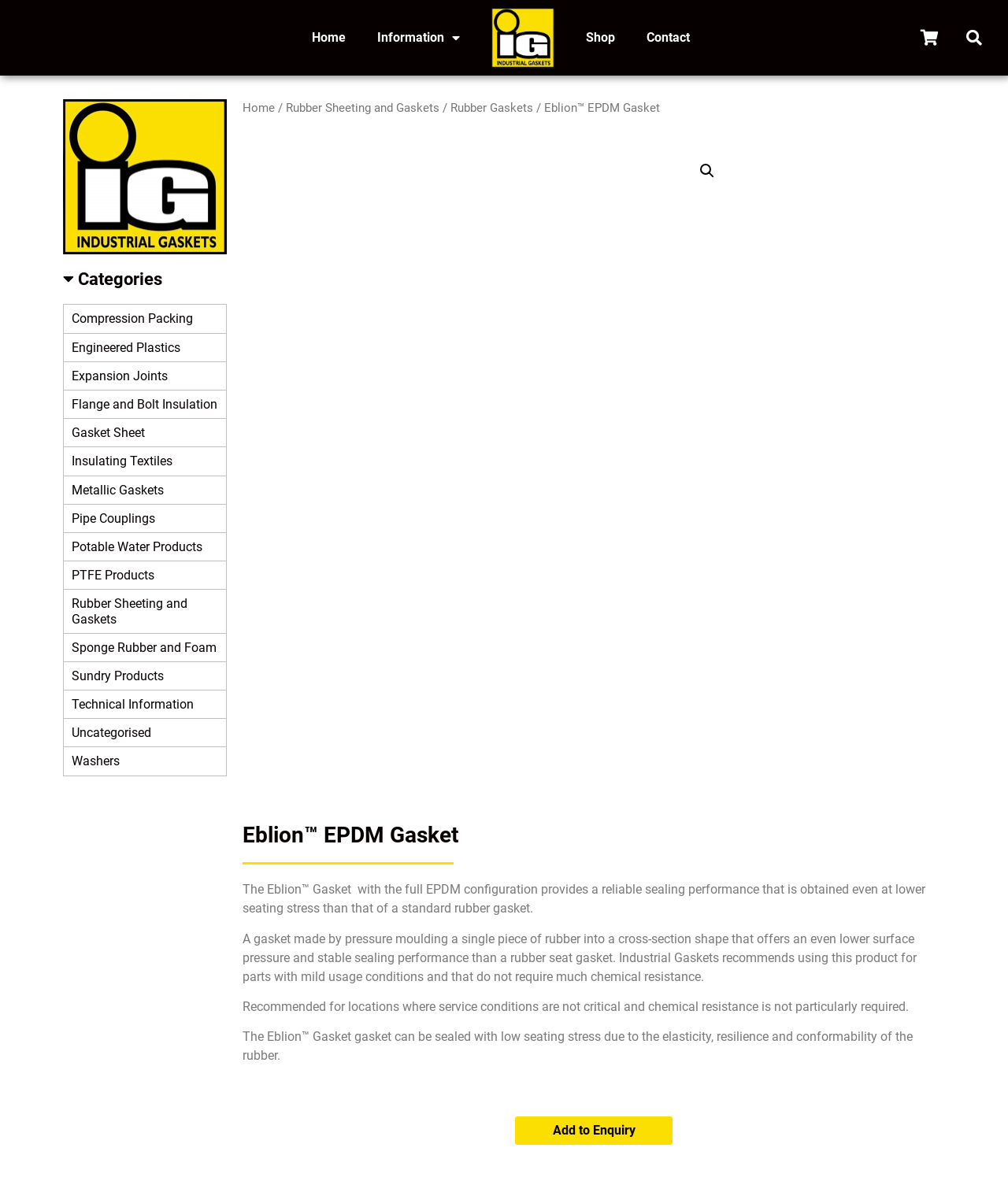What is the category of Eblion™ EPDM Gasket?
Use the information from the screenshot to give a comprehensive response to the question.

The category of Eblion™ EPDM Gasket can be found in the breadcrumb navigation, which is located at the top of the webpage. The breadcrumb navigation shows the path 'Home / Rubber Sheeting and Gaskets / Rubber Gaskets / Eblion™ EPDM Gasket'.